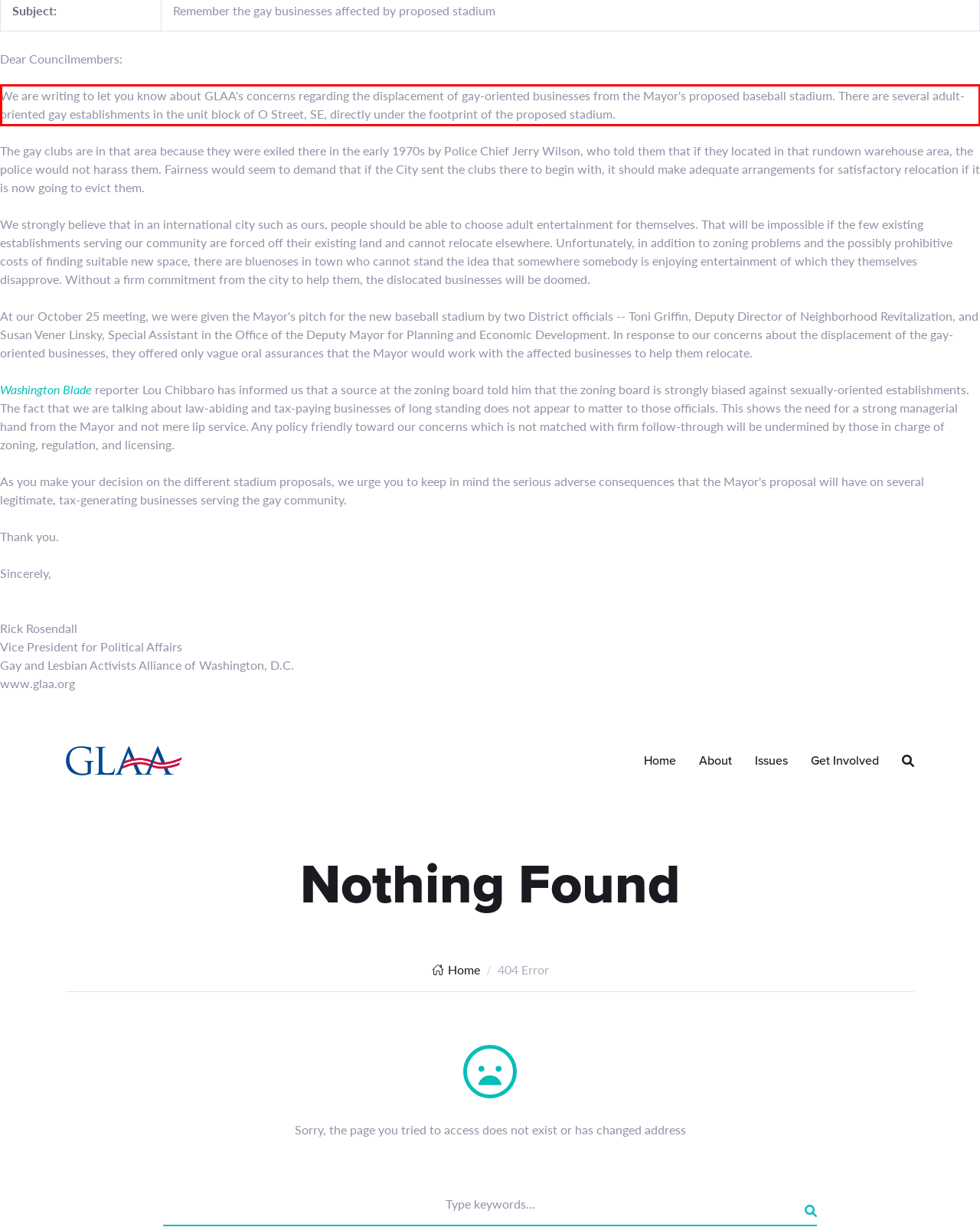Examine the webpage screenshot, find the red bounding box, and extract the text content within this marked area.

We are writing to let you know about GLAA's concerns regarding the displacement of gay-oriented businesses from the Mayor's proposed baseball stadium. There are several adult-oriented gay establishments in the unit block of O Street, SE, directly under the footprint of the proposed stadium.